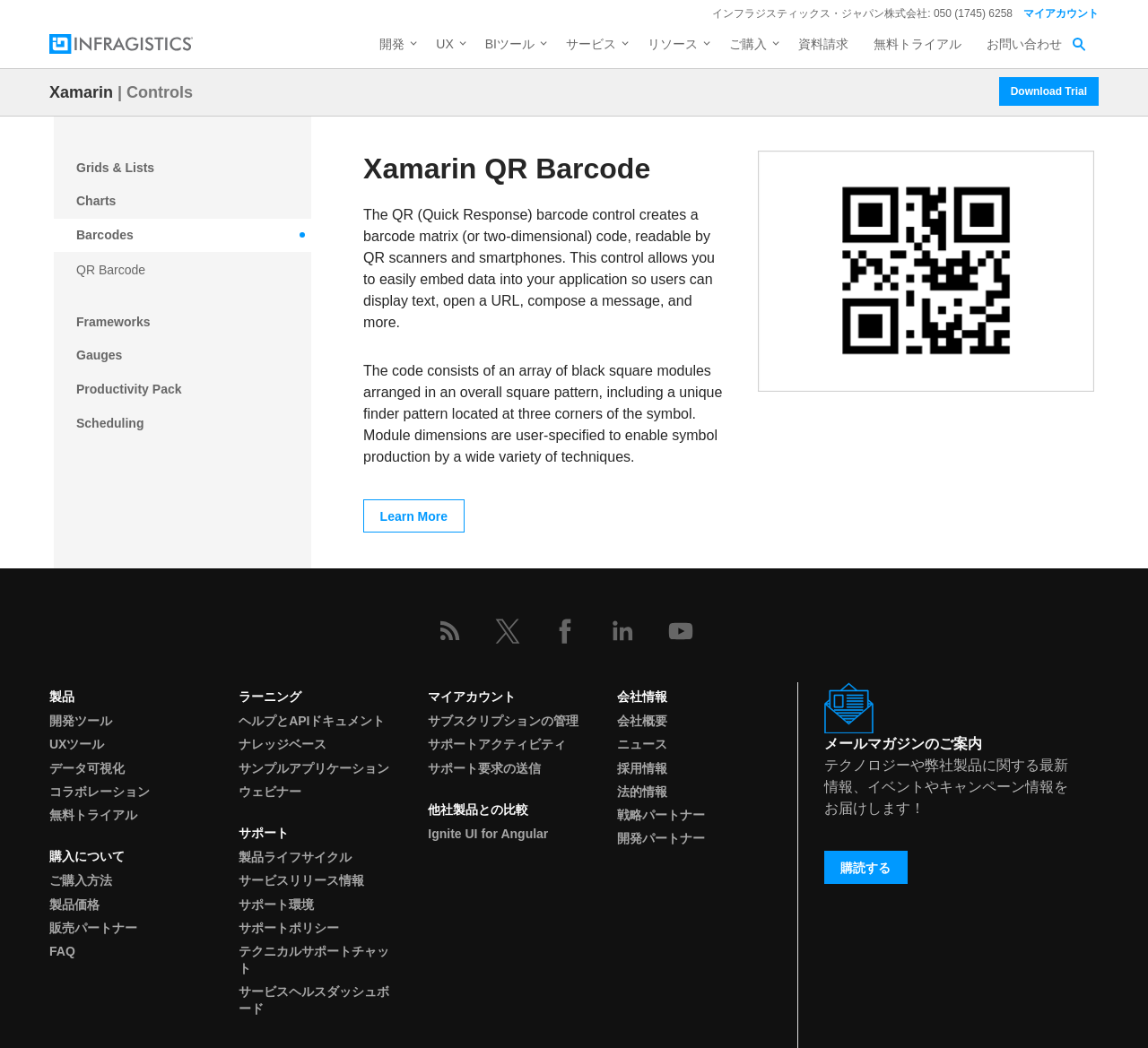Given the element description, predict the bounding box coordinates in the format (top-left x, top-left y, bottom-right x, bottom-right y). Make sure all values are between 0 and 1. Here is the element description: Ignite UI for Angular

[0.373, 0.782, 0.506, 0.804]